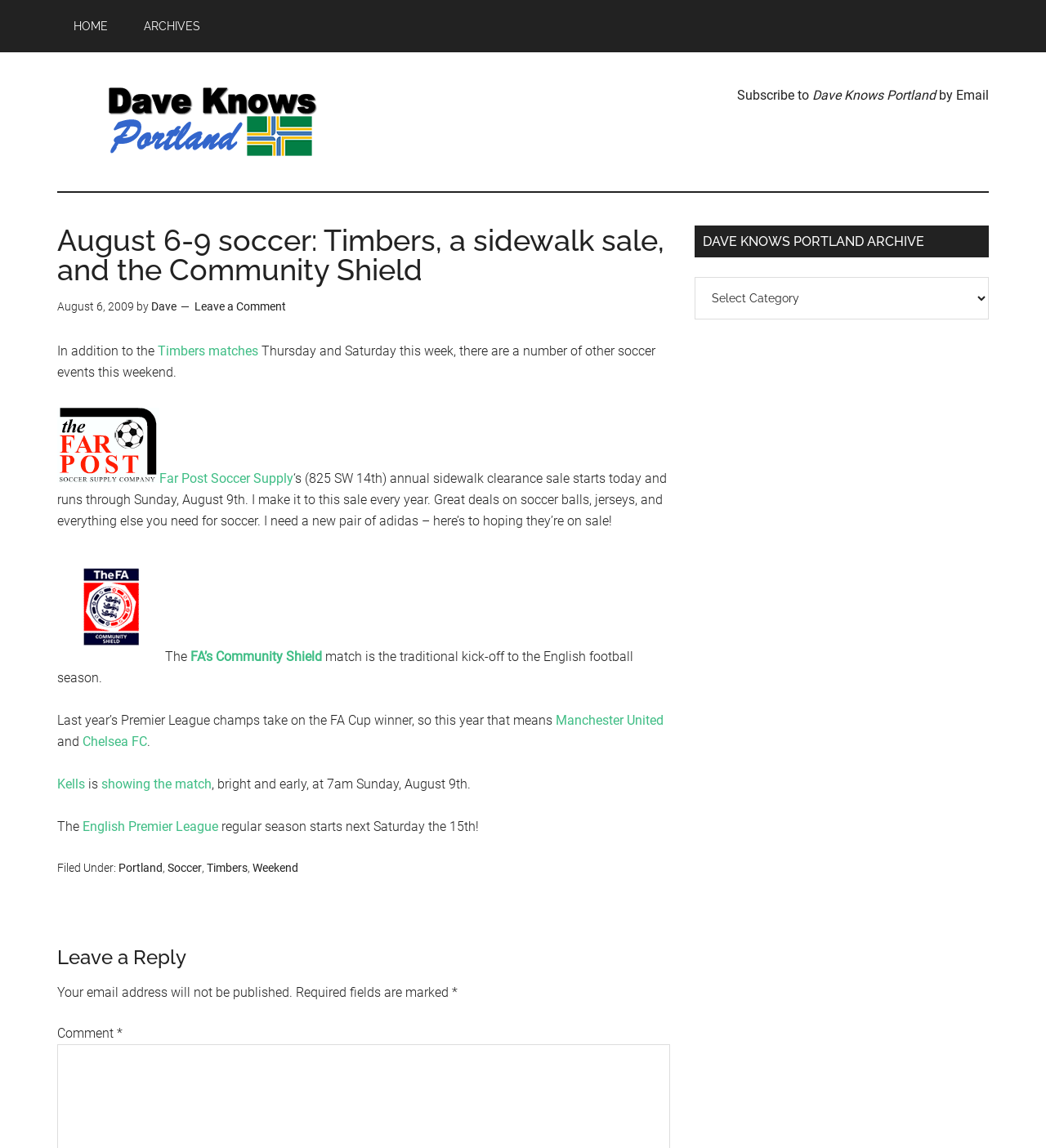Locate the bounding box coordinates of the clickable part needed for the task: "Click on HOME".

[0.055, 0.0, 0.119, 0.046]